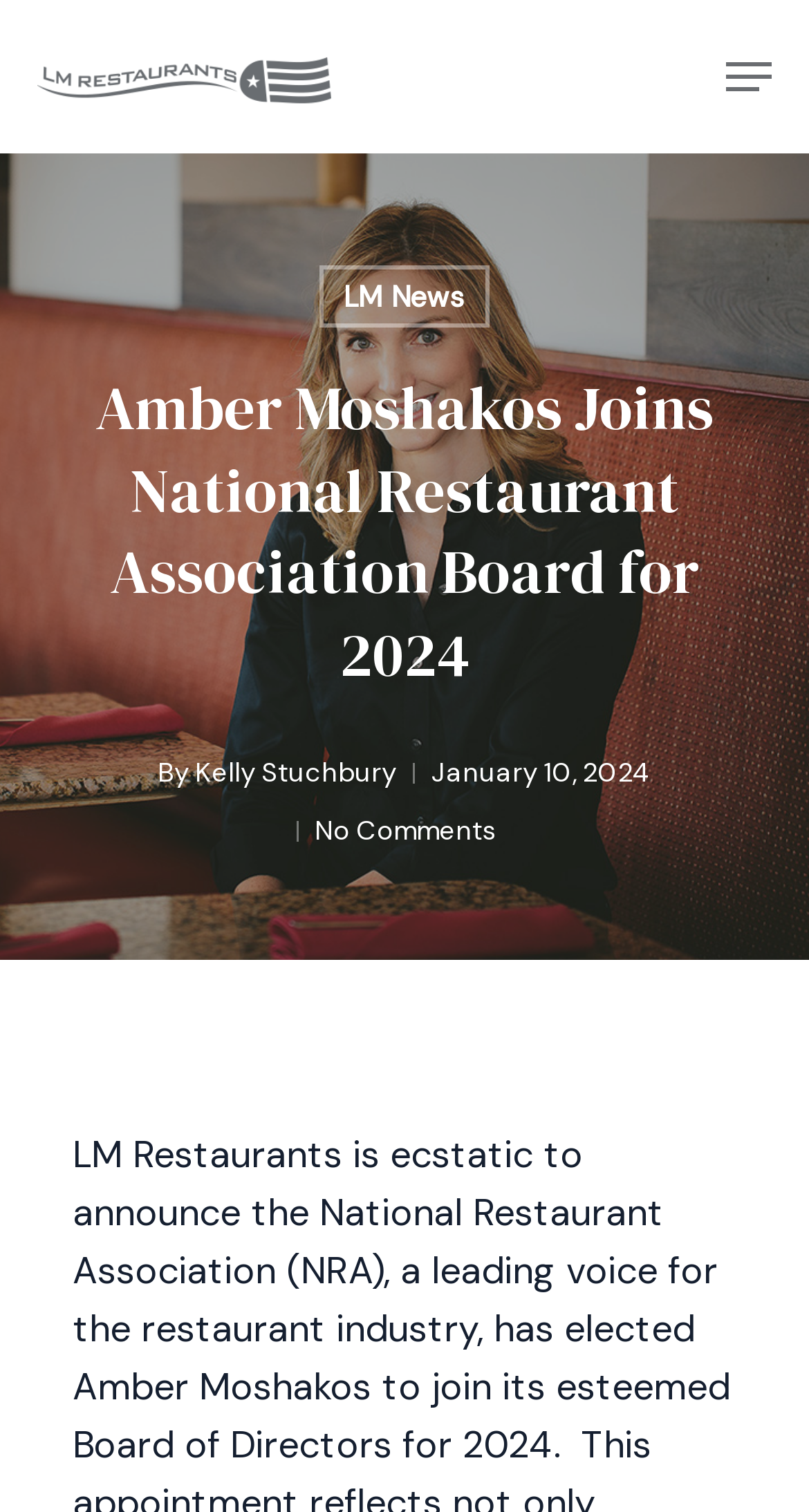Write an elaborate caption that captures the essence of the webpage.

The webpage is about LM Restaurants, with a prominent link to the company's name at the top left corner. Below the link, there is a navigation menu on the top right corner, which is currently collapsed. 

The main content of the webpage is a news article with the heading "Amber Moshakos Joins National Restaurant Association Board for 2024" situated roughly in the middle of the page. The article is written by Kelly Stuchbury, as indicated by a link below the heading, and was published on January 10, 2024, as shown by a static text to the right of the author's name. 

There is a link to "LM News" on the top middle of the page, and another link to "No Comments" below the article, suggesting that the article may have a comment section.